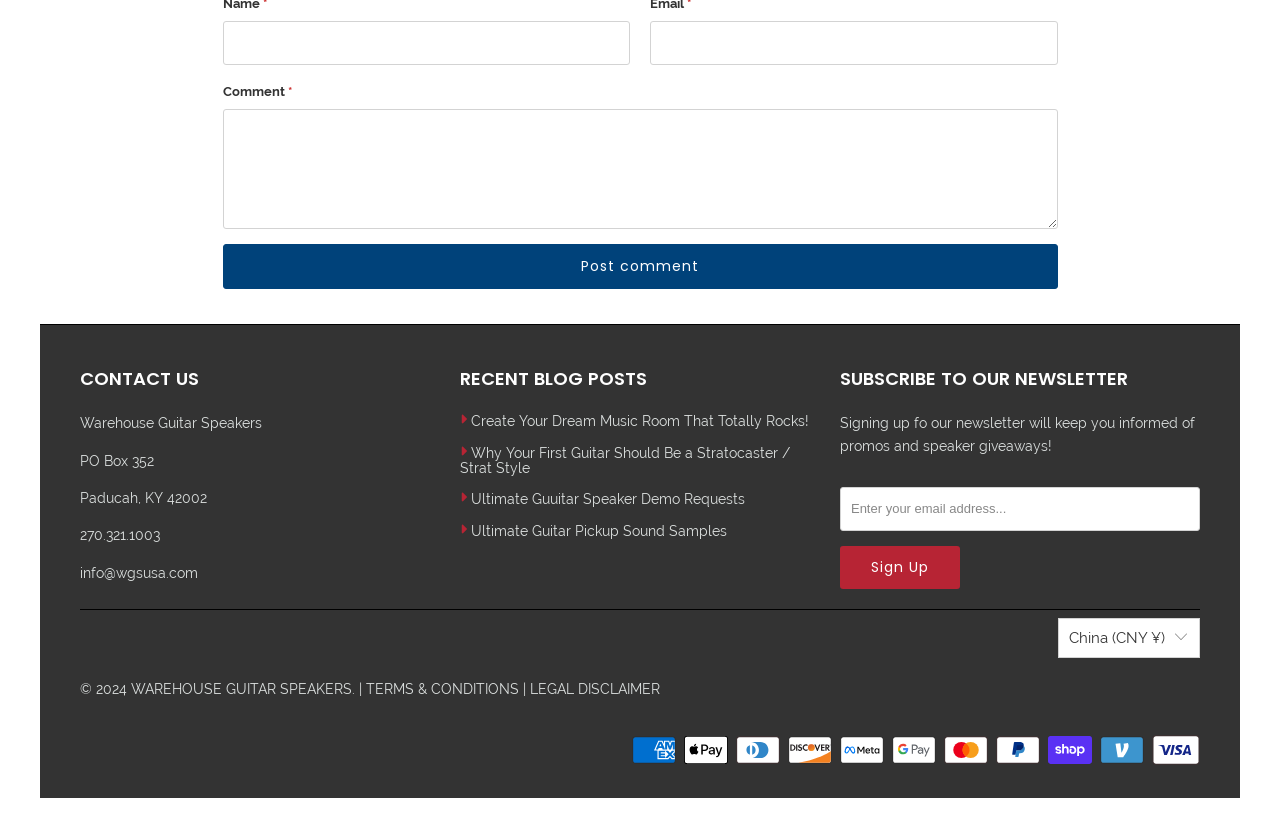Identify the bounding box for the UI element described as: "name="contact[email]" placeholder="Enter your email address..."". Ensure the coordinates are four float numbers between 0 and 1, formatted as [left, top, right, bottom].

[0.656, 0.588, 0.937, 0.641]